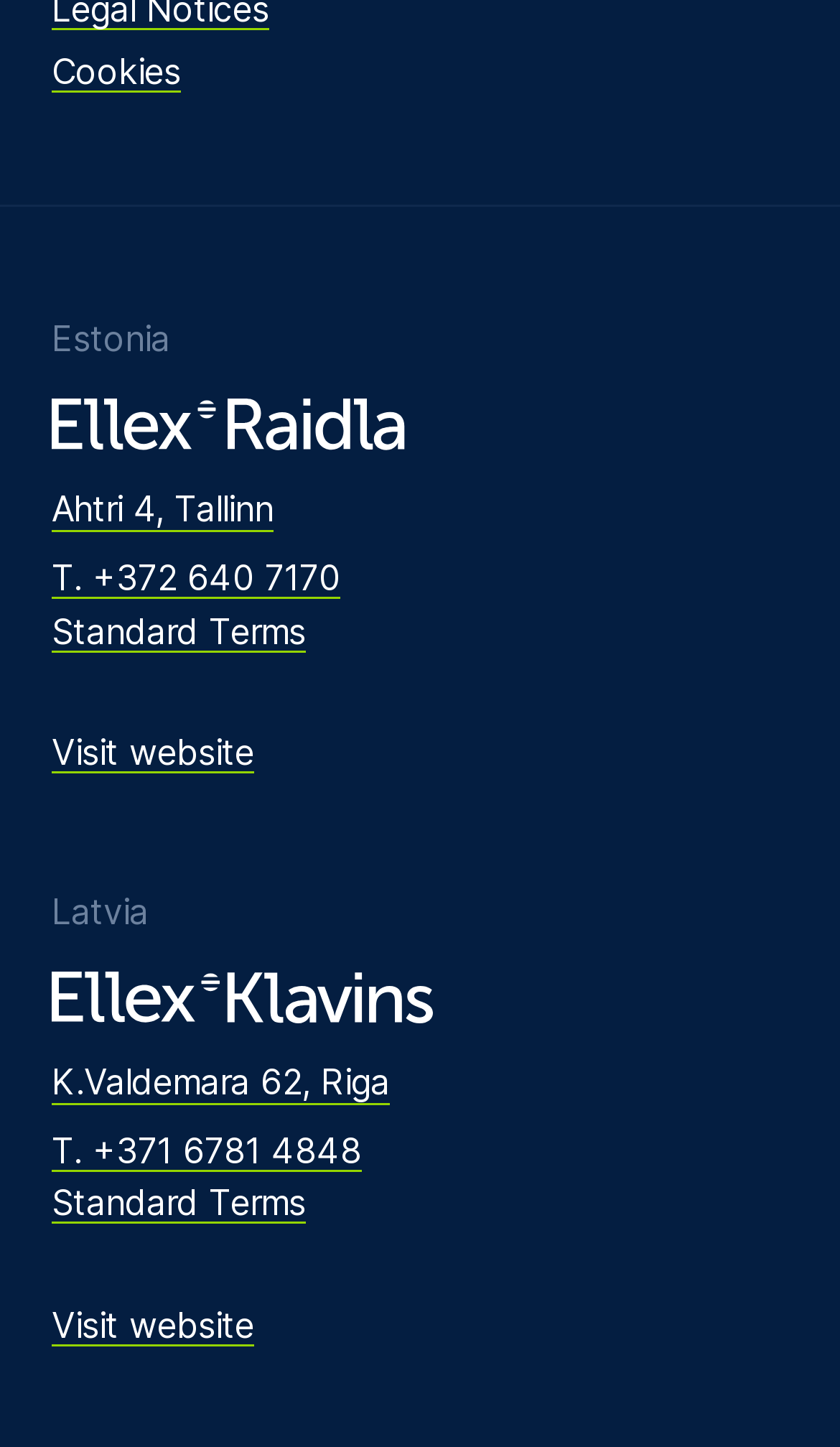Please provide a comprehensive response to the question below by analyzing the image: 
What is the phone number in Latvia?

I searched for the phone number related to Latvia and found the link 'T. +371 6781 4848' which is the phone number in Latvia.